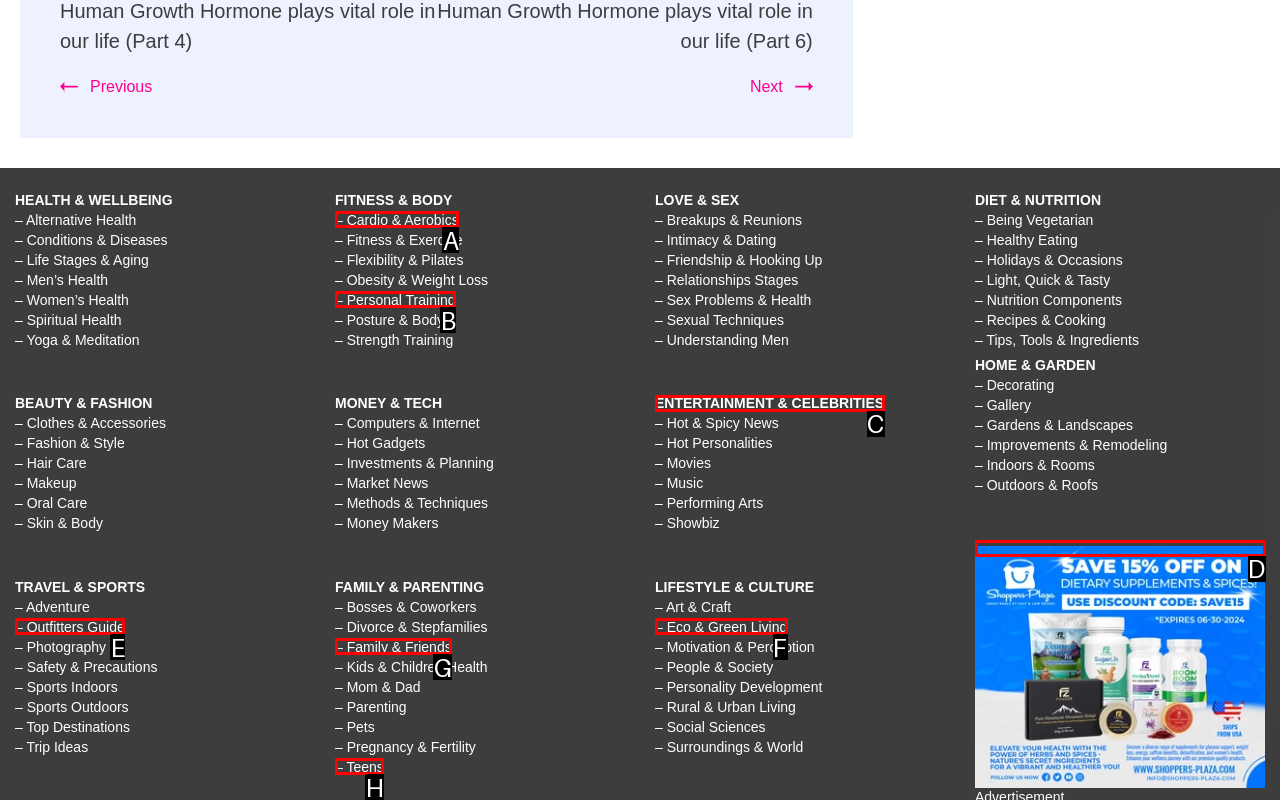Given the description: parent_node: Advertisement, determine the corresponding lettered UI element.
Answer with the letter of the selected option.

D